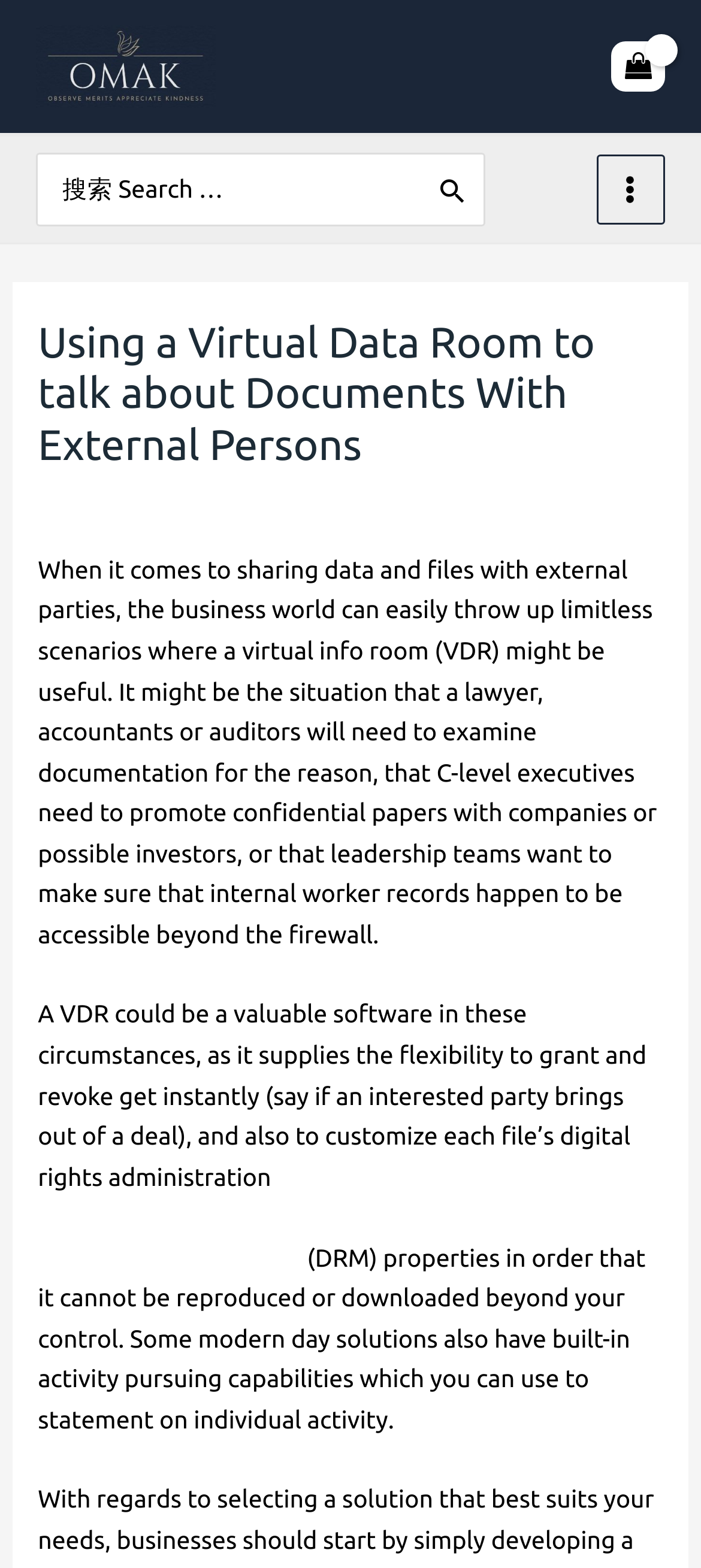Construct a comprehensive caption that outlines the webpage's structure and content.

The webpage is about using a virtual data room to share documents with external parties. At the top left, there is a logo of "OMAK" accompanied by a link to the same name. On the top right, there is a link to view a shopping cart, which is currently empty. Below the logo, there is a search bar with a label "Search for:" and a search button. 

To the right of the search bar, there is a button labeled "Main Menu" with an expandable menu. Above the main content area, there is a header section with a title "Using a Virtual Data Room to talk about Documents With External Persons" and a link to leave a comment. The title is followed by a breadcrumb trail with links to "Uncategorized" and the author's name "Yu Xian".

The main content area consists of three paragraphs of text. The first paragraph explains the scenarios where a virtual data room might be useful, such as sharing data and files with external parties. The second paragraph describes the benefits of using a virtual data room, including the ability to grant and revoke access instantly and customize digital rights management properties. The third paragraph mentions the additional features of some modern virtual data room solutions, including built-in activity tracking capabilities.

There is also a link to an external website in the third paragraph. Overall, the webpage has a simple layout with a focus on the main content area, and it appears to be a blog post or article about the use of virtual data rooms.